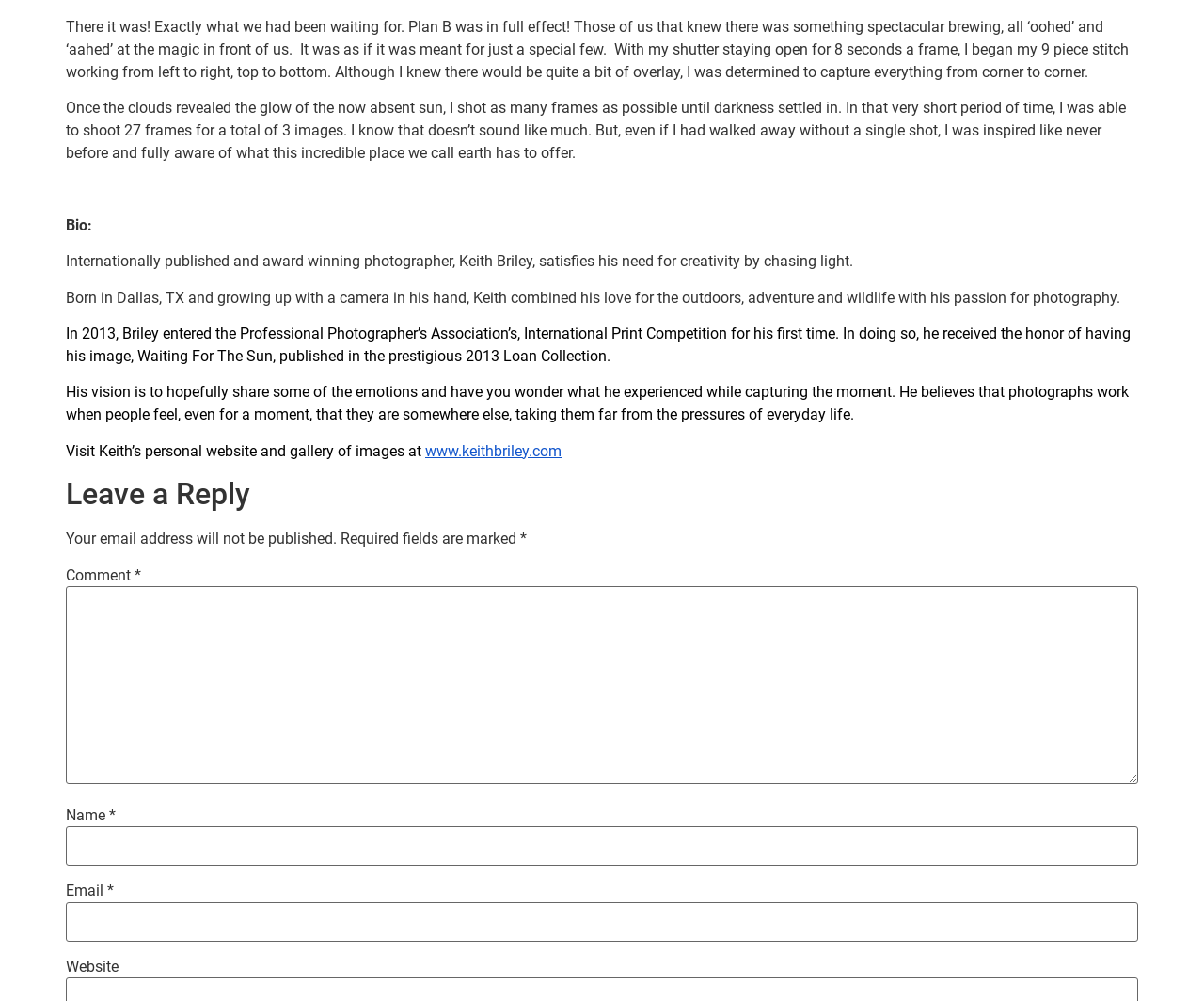Identify the bounding box for the described UI element. Provide the coordinates in (top-left x, top-left y, bottom-right x, bottom-right y) format with values ranging from 0 to 1: parent_node: Email * aria-describedby="email-notes" name="email"

[0.055, 0.901, 0.945, 0.94]